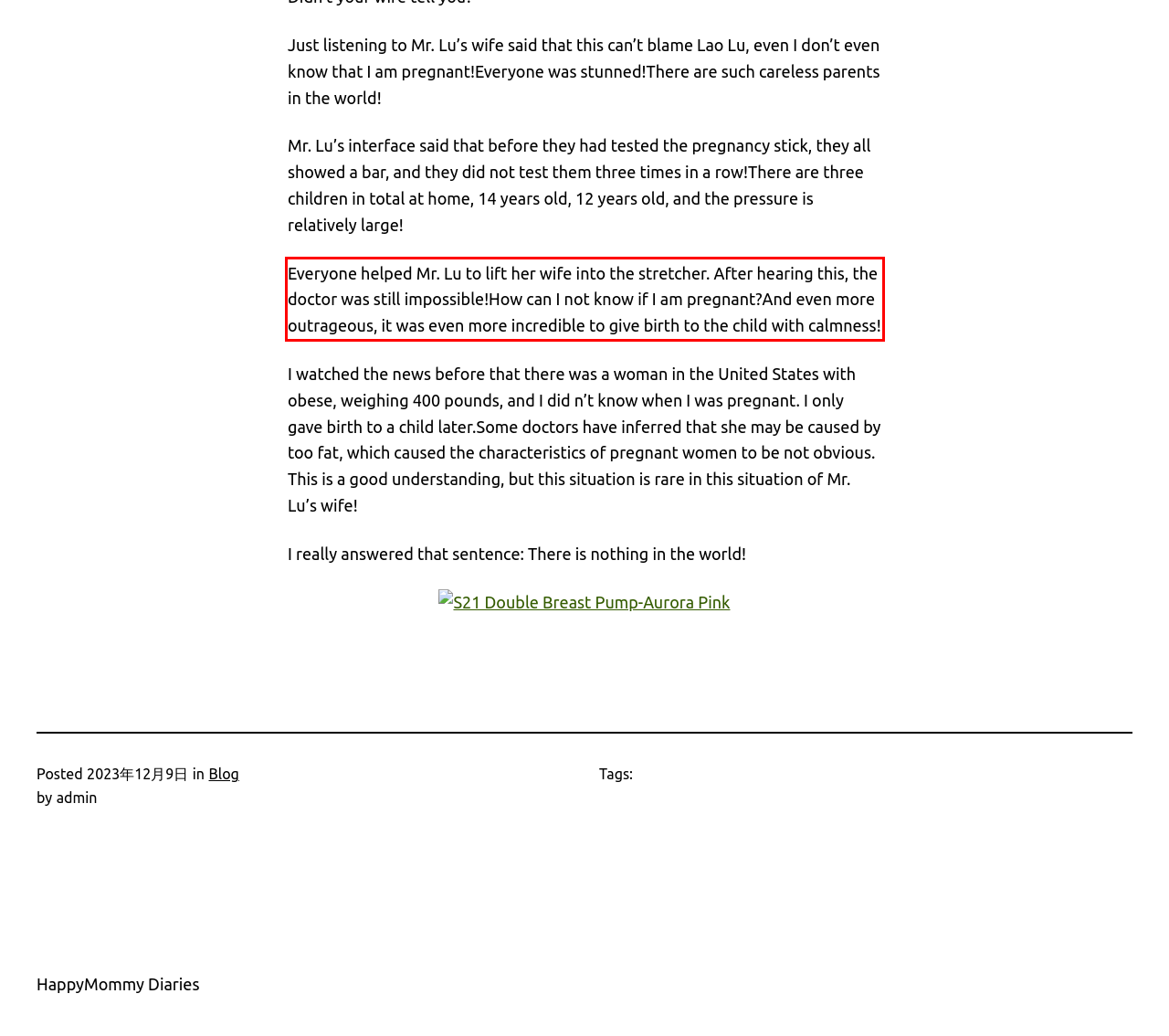Given a webpage screenshot, locate the red bounding box and extract the text content found inside it.

Everyone helped Mr. Lu to lift her wife into the stretcher. After hearing this, the doctor was still impossible!How can I not know if I am pregnant?And even more outrageous, it was even more incredible to give birth to the child with calmness!